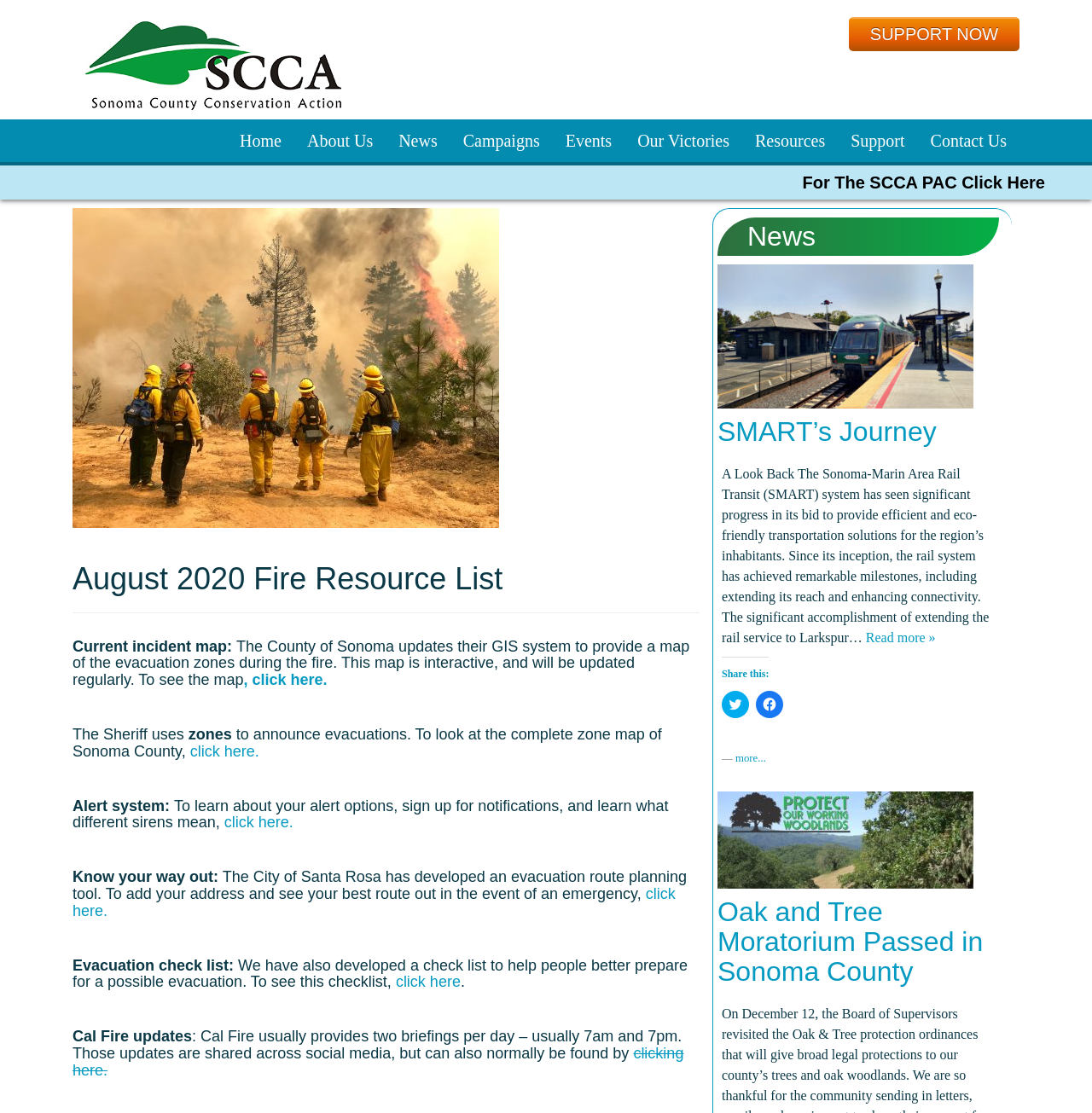Determine the bounding box coordinates of the clickable area required to perform the following instruction: "View the current incident map". The coordinates should be represented as four float numbers between 0 and 1: [left, top, right, bottom].

[0.223, 0.603, 0.304, 0.619]